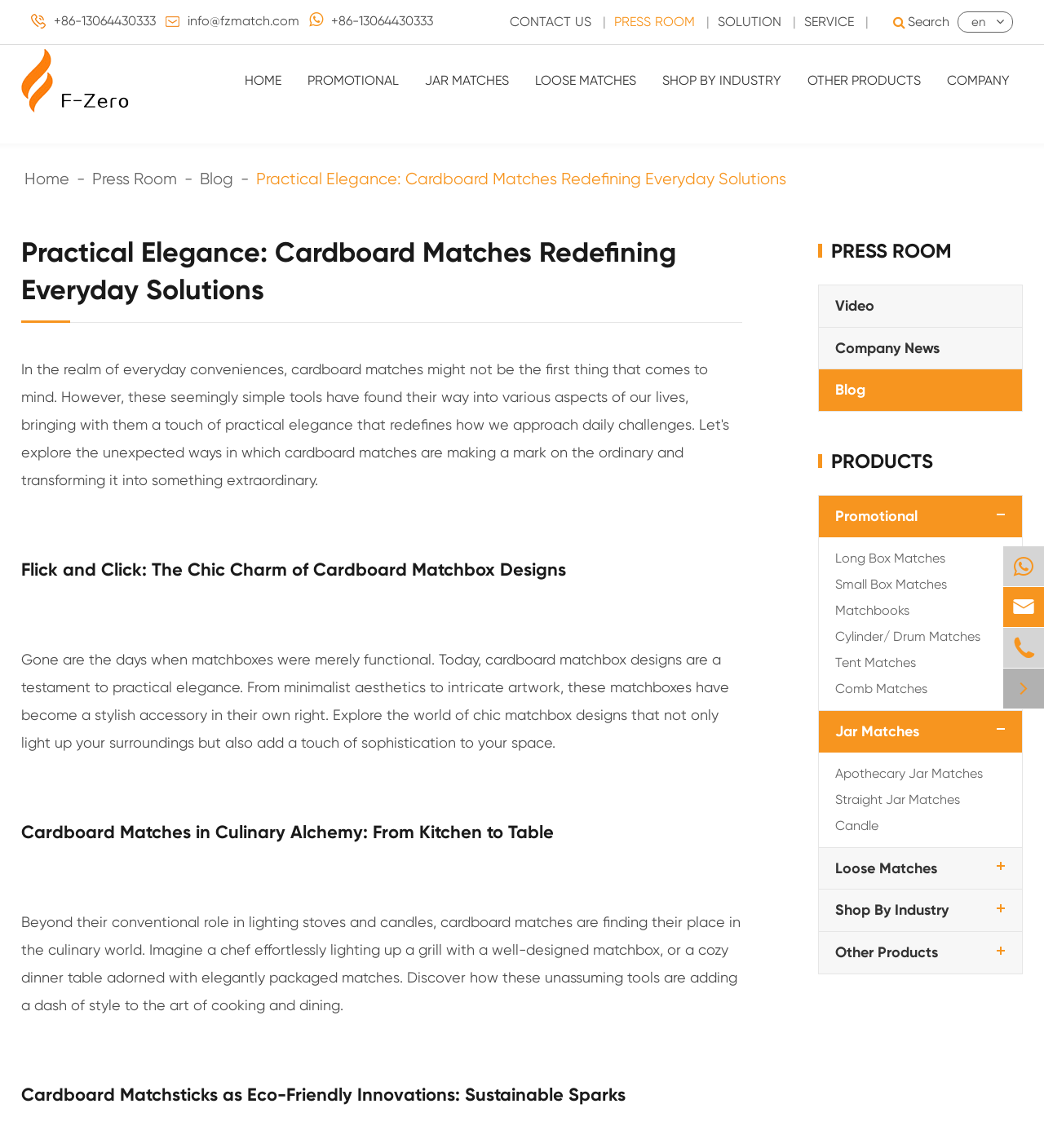Please answer the following query using a single word or phrase: 
What is the text of the first heading?

Practical Elegance: Cardboard Matches Redefining Everyday Solutions